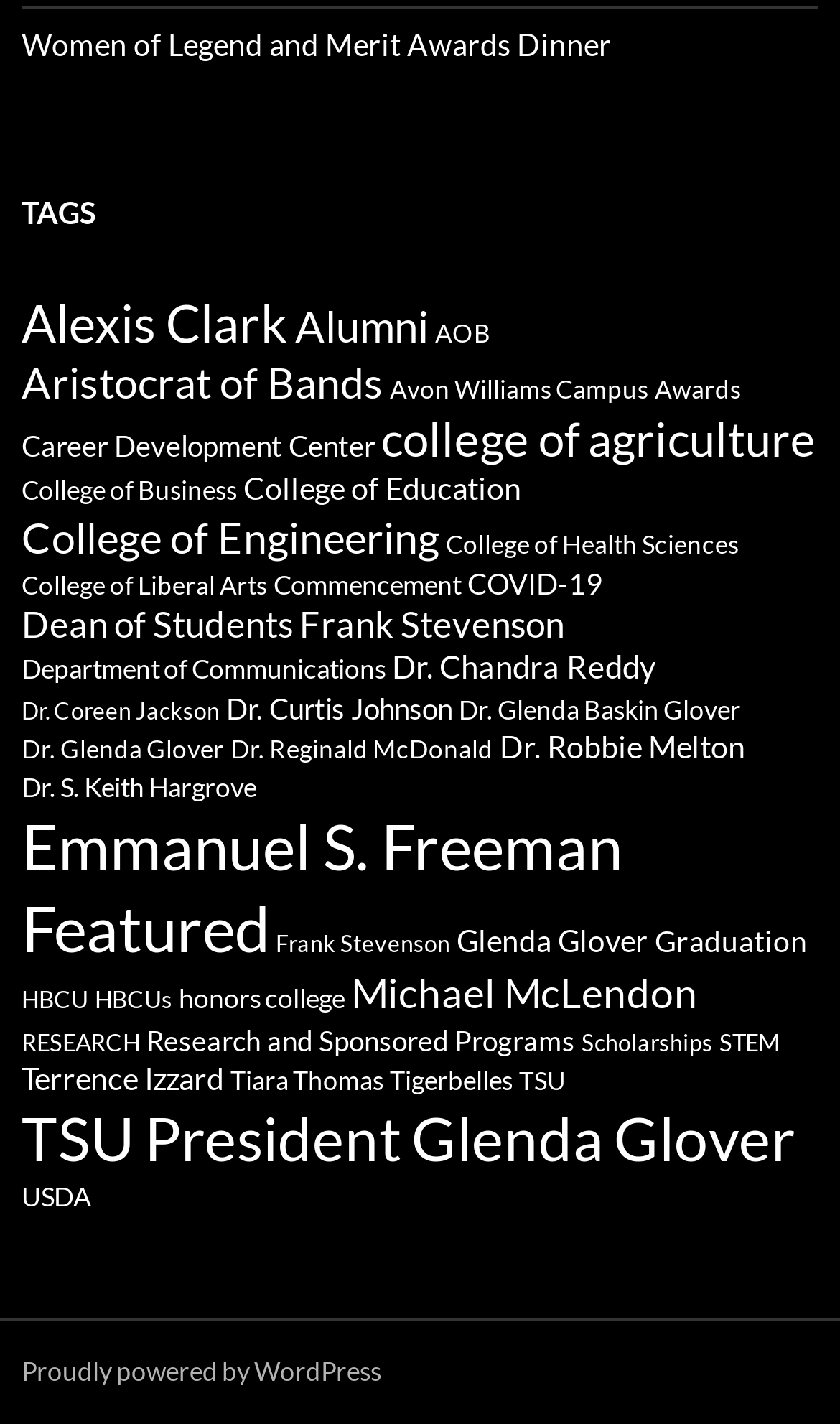How many items are in the 'Featured' category?
Using the image, answer in one word or phrase.

335 items